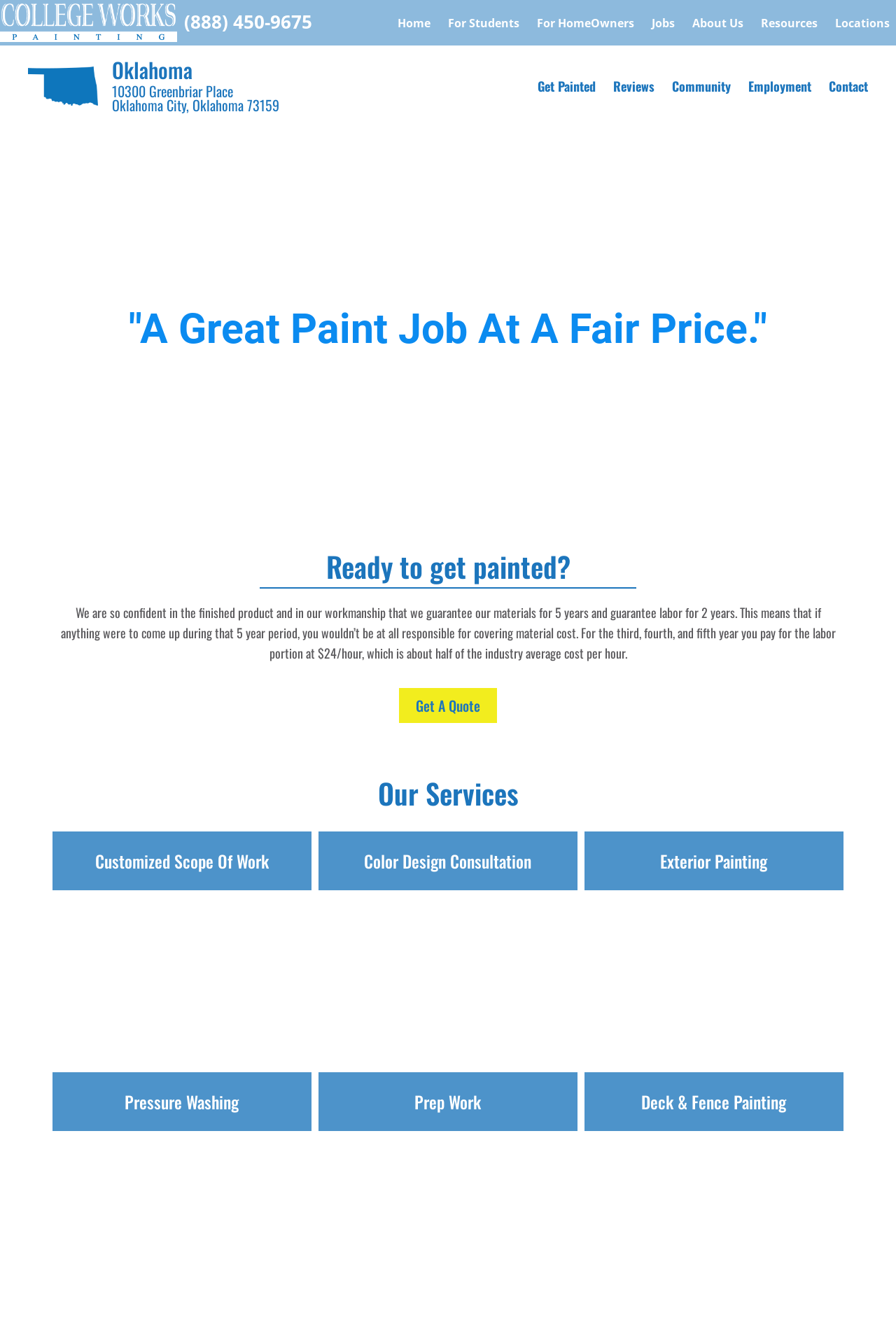What is the address of the Oklahoma City location?
Using the image, respond with a single word or phrase.

10300 Greenbriar Place Oklahoma City, Oklahoma 73159